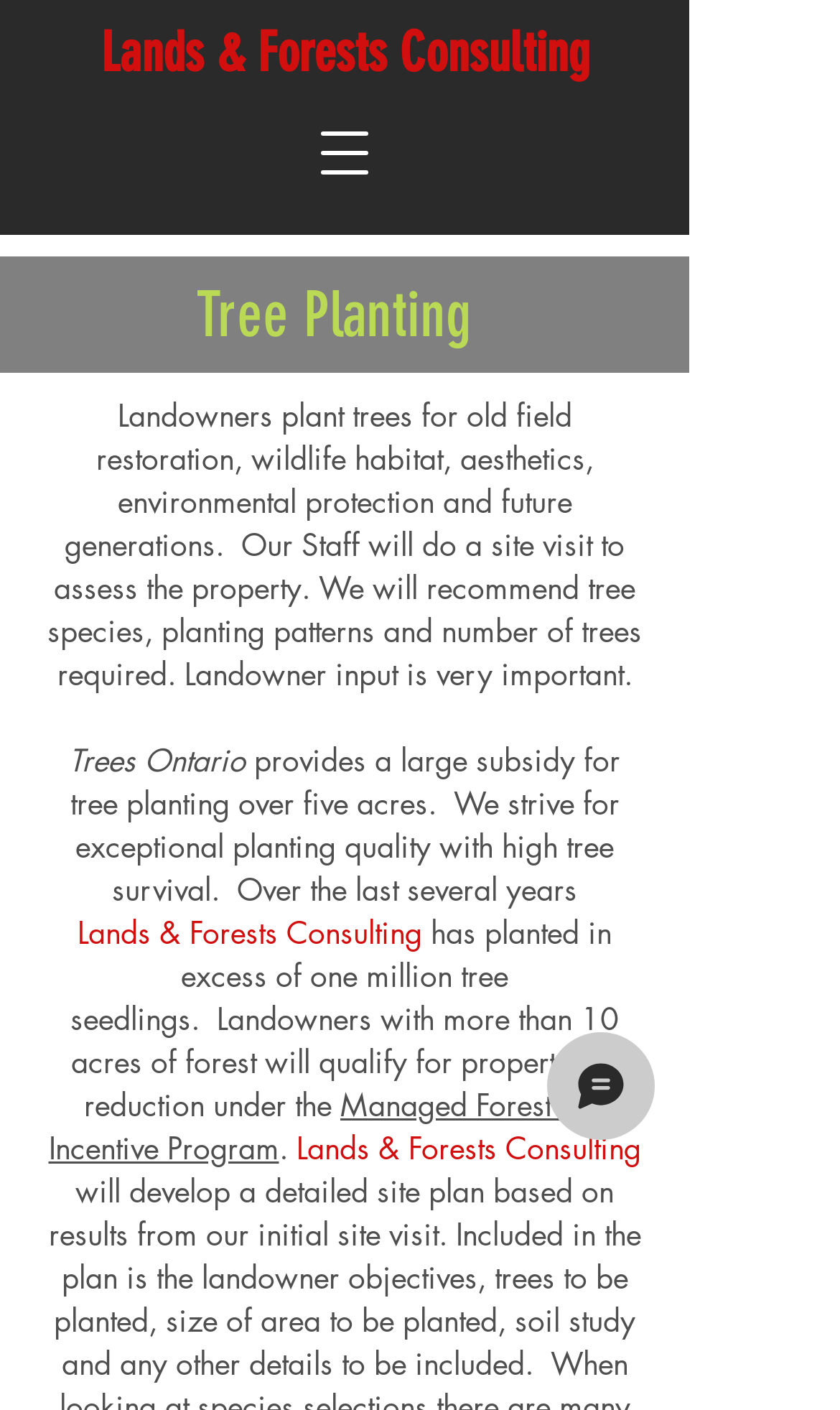How many tree seedlings has Lands & Forests Consulting planted?
Please provide a full and detailed response to the question.

According to the webpage, 'Lands & Forests Consulting has planted in excess of one million tree seedlings.' This implies that the company has planted more than one million tree seedlings.